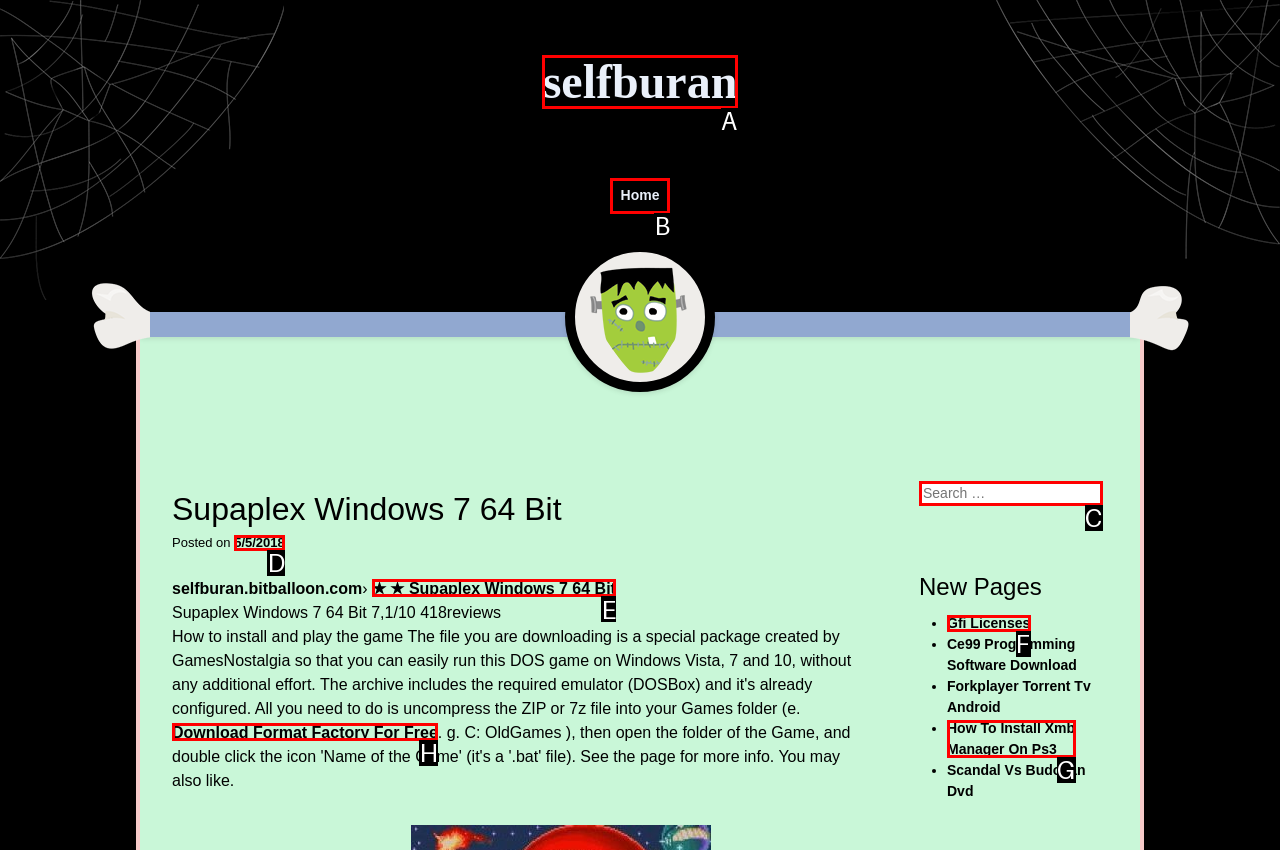Indicate which red-bounded element should be clicked to perform the task: Check the '★ ★ Supaplex Windows 7 64 Bit' link Answer with the letter of the correct option.

E